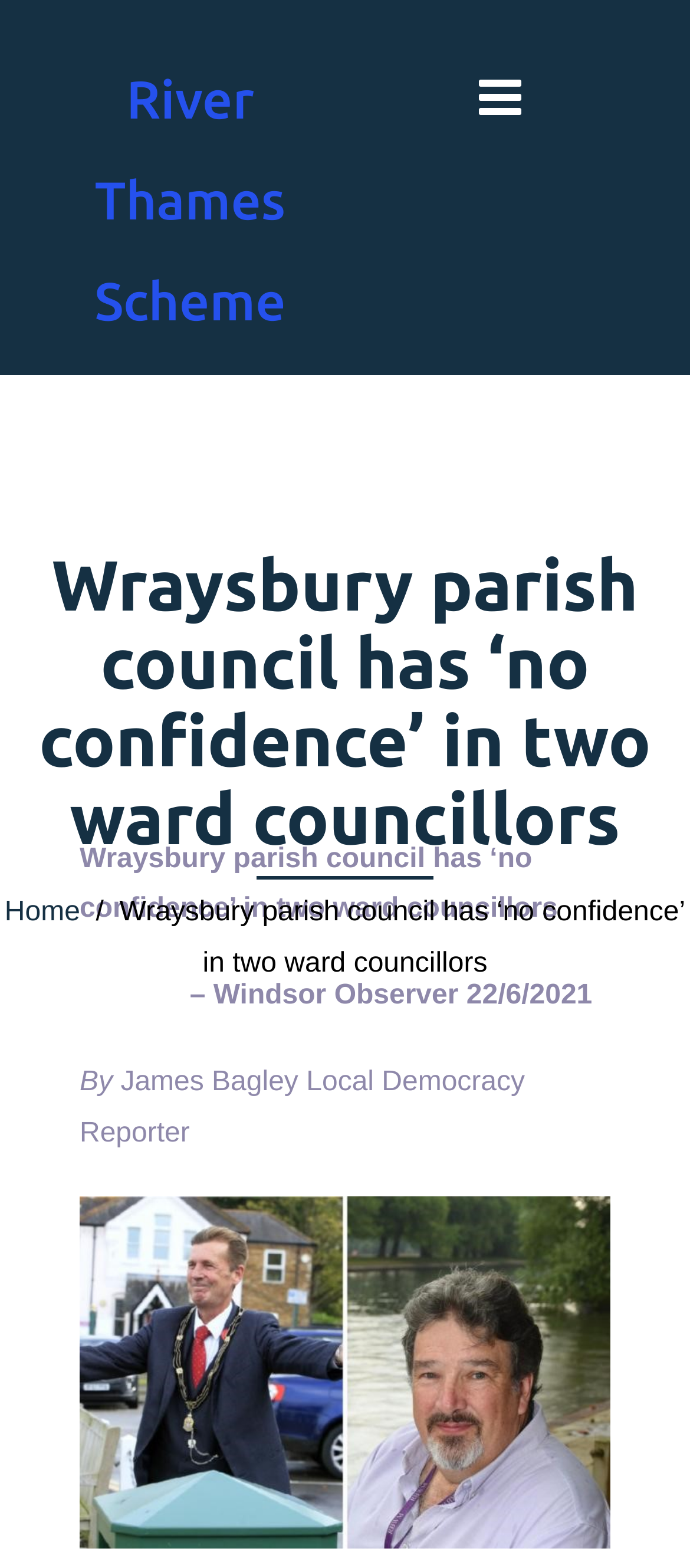What is the date of the article?
Please provide a single word or phrase based on the screenshot.

22/6/2021